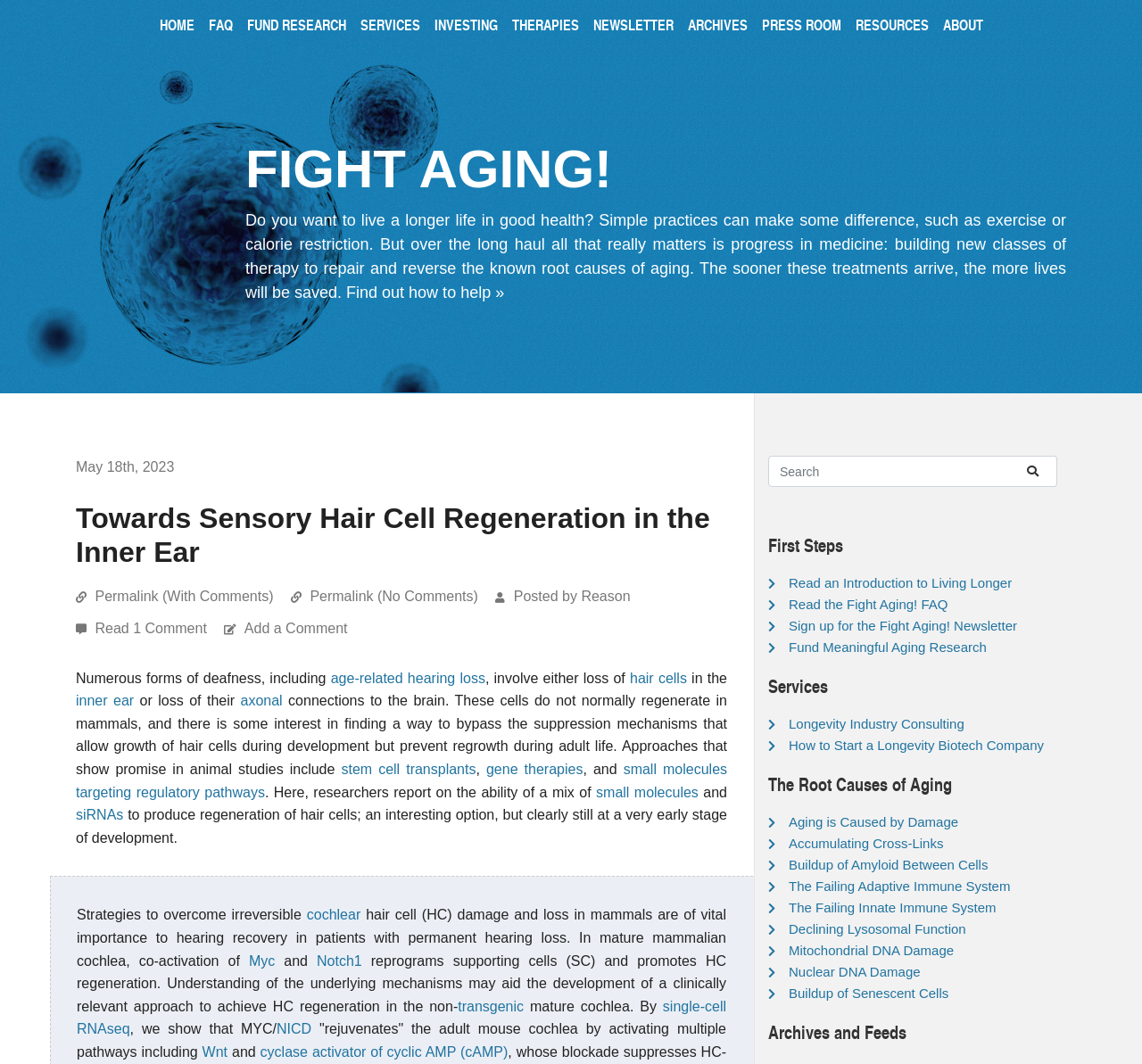Answer the question with a brief word or phrase:
What is the purpose of the 'Fight Aging!' organization?

To promote longevity and health